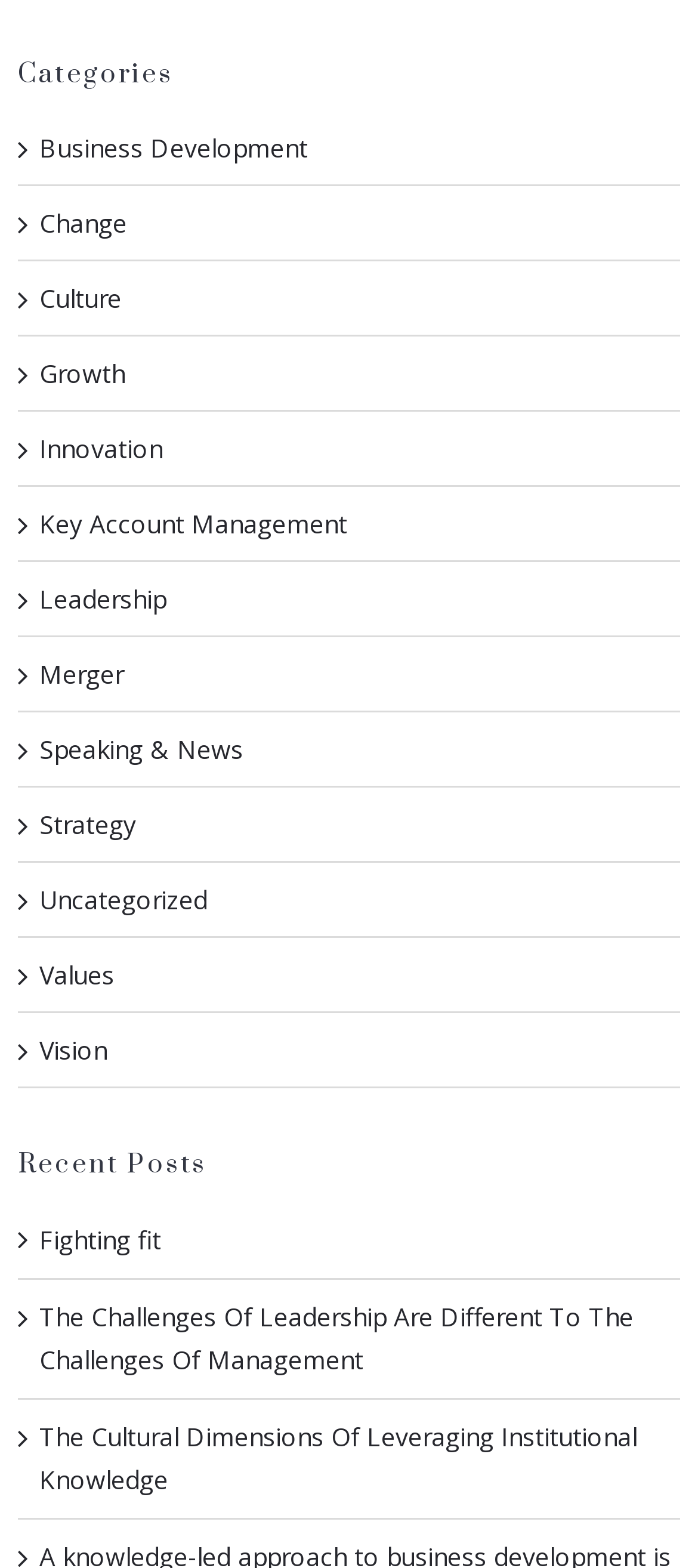Provide the bounding box coordinates for the specified HTML element described in this description: "Speaking & News". The coordinates should be four float numbers ranging from 0 to 1, in the format [left, top, right, bottom].

[0.026, 0.454, 0.349, 0.502]